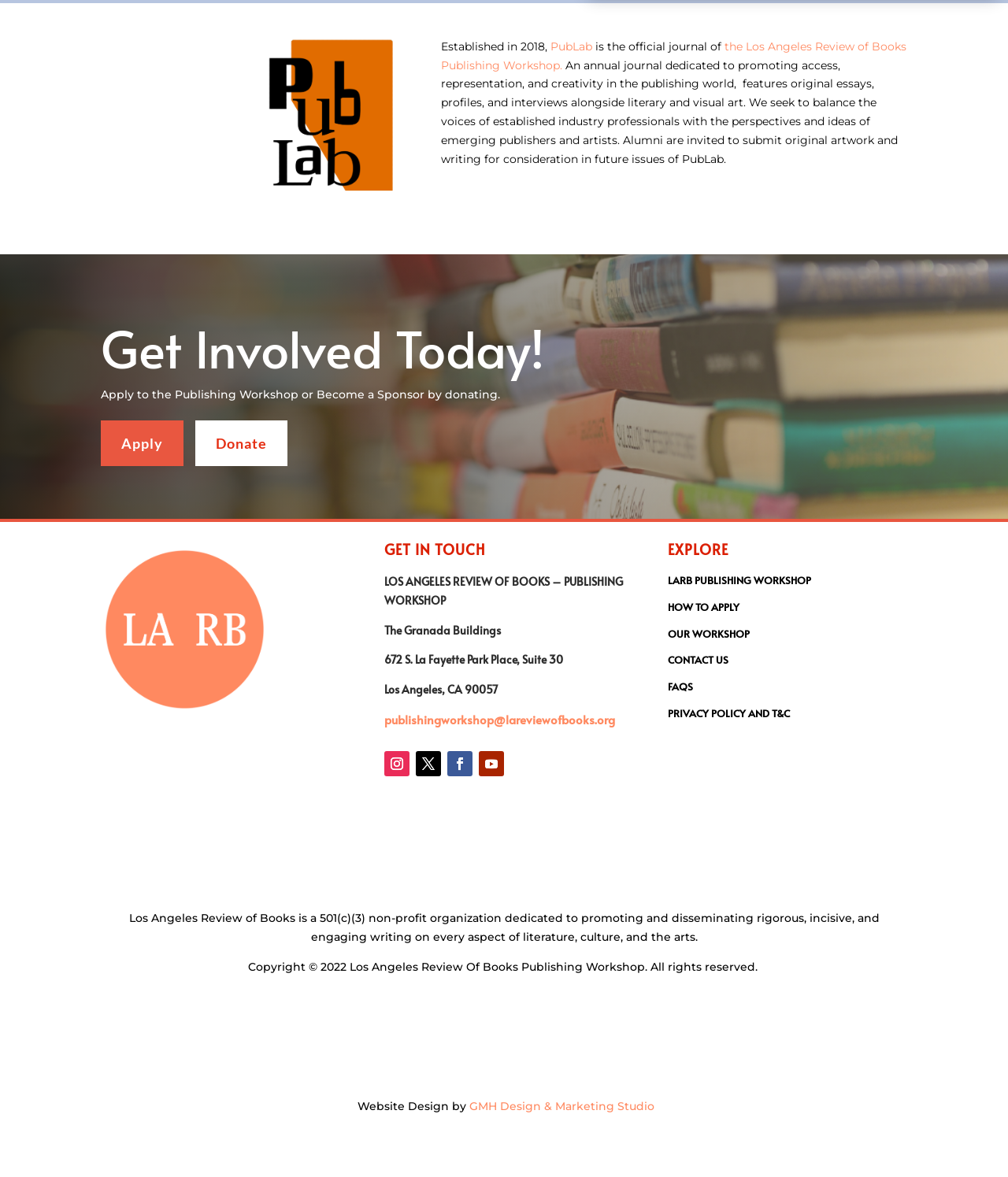Respond to the following question with a brief word or phrase:
Who designed the website?

GMH Design & Marketing Studio